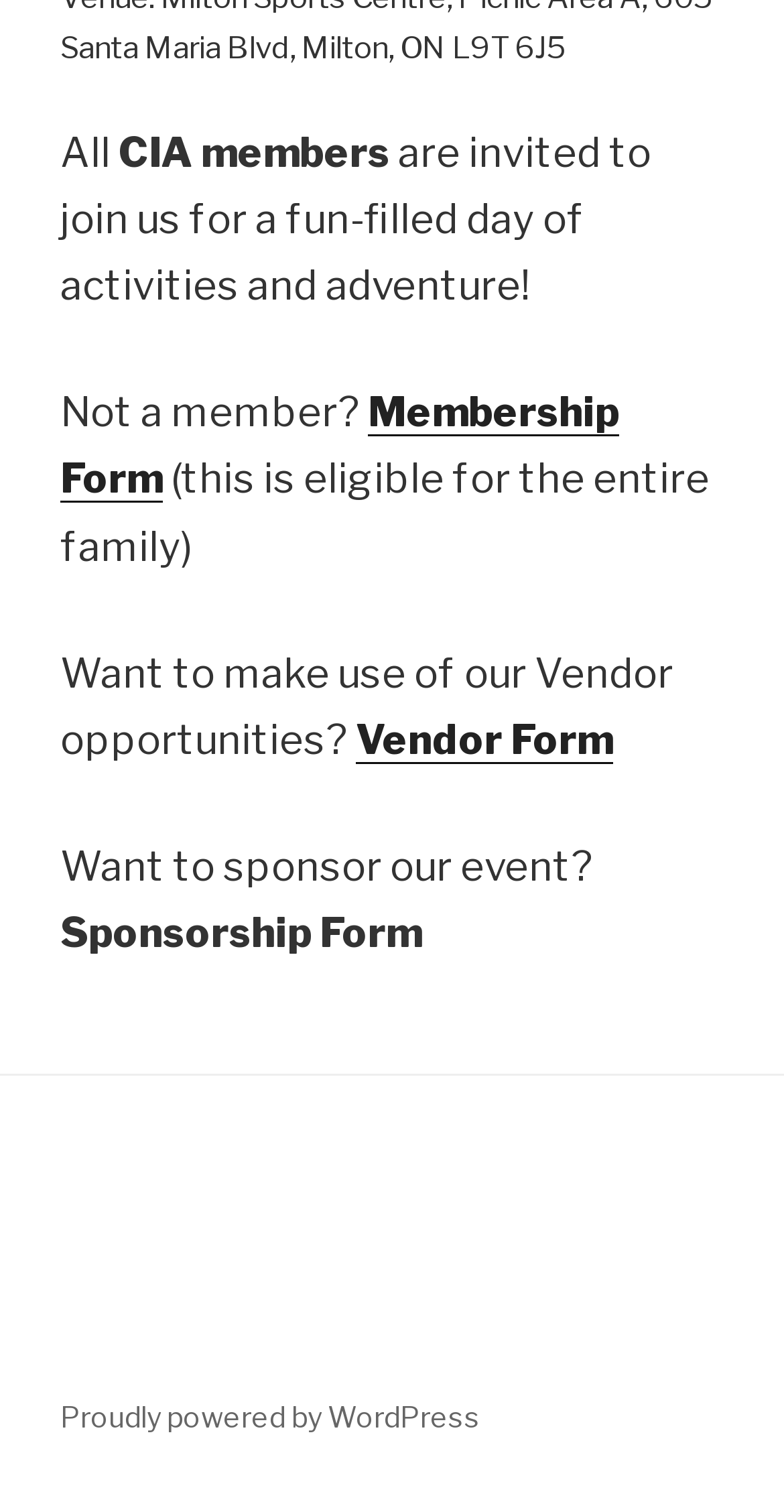Given the description Proudly powered by WordPress, predict the bounding box coordinates of the UI element. Ensure the coordinates are in the format (top-left x, top-left y, bottom-right x, bottom-right y) and all values are between 0 and 1.

[0.077, 0.925, 0.613, 0.948]